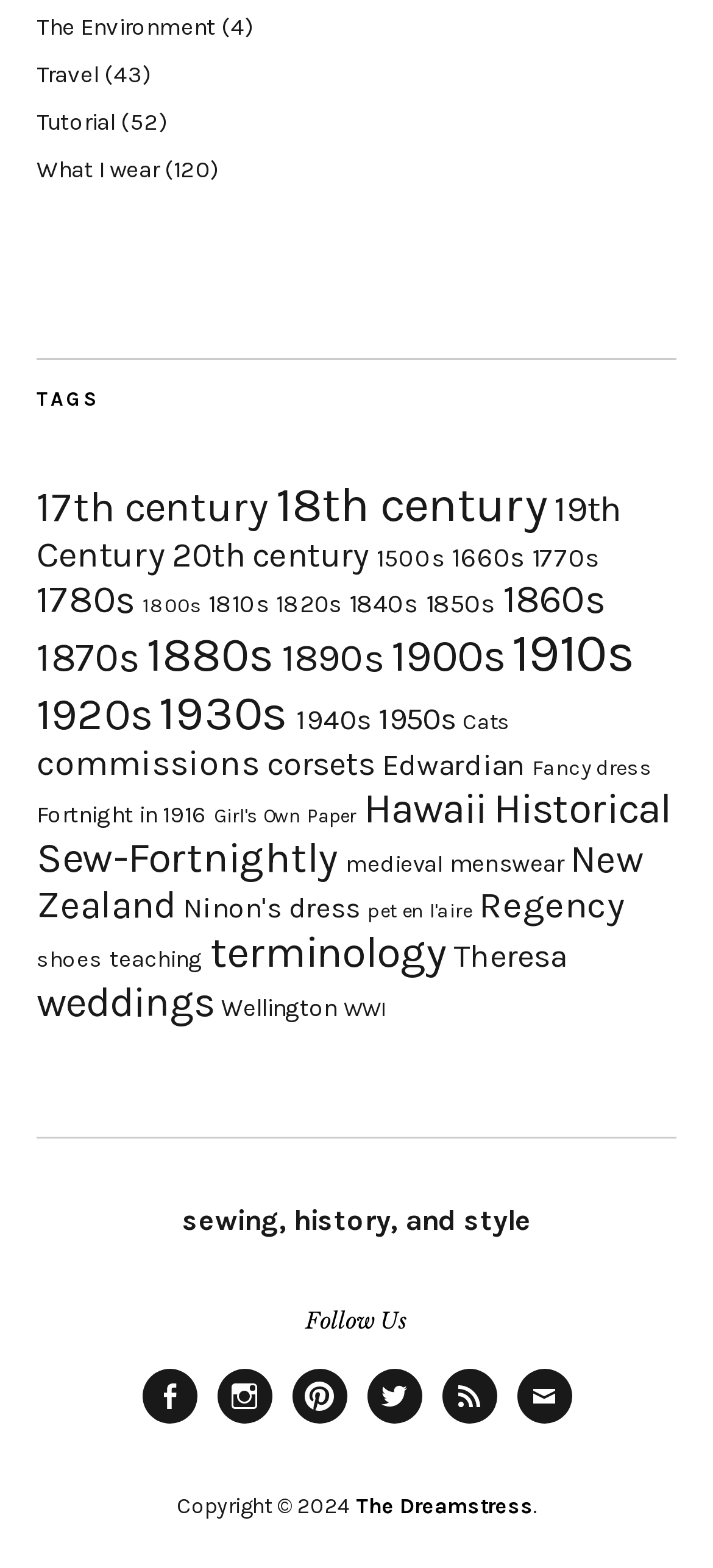Please provide the bounding box coordinate of the region that matches the element description: pet en l'aire. Coordinates should be in the format (top-left x, top-left y, bottom-right x, bottom-right y) and all values should be between 0 and 1.

[0.515, 0.573, 0.662, 0.588]